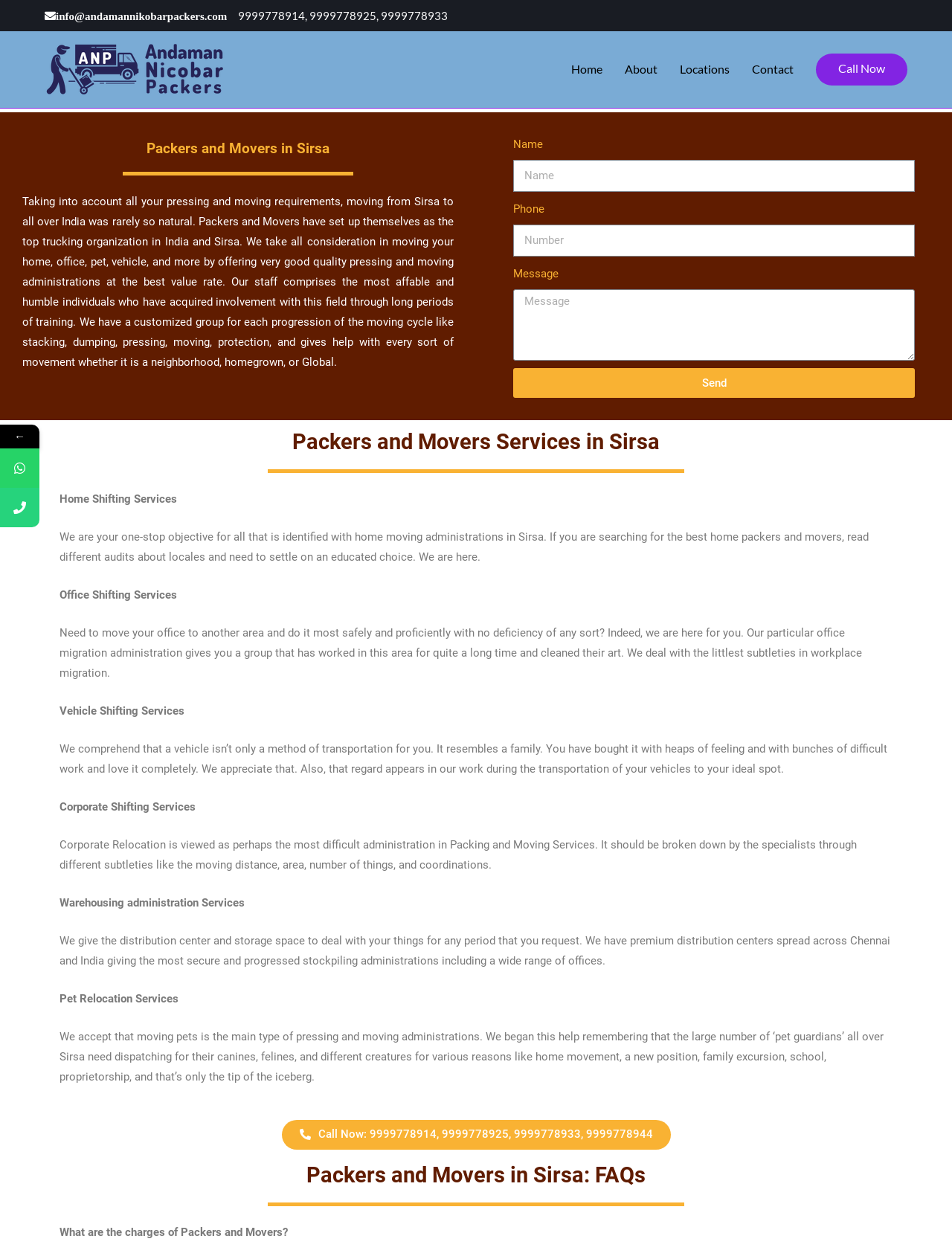Find the bounding box of the UI element described as follows: "parent_node: Name name="form_fields[name]" placeholder="Name"".

[0.539, 0.127, 0.961, 0.152]